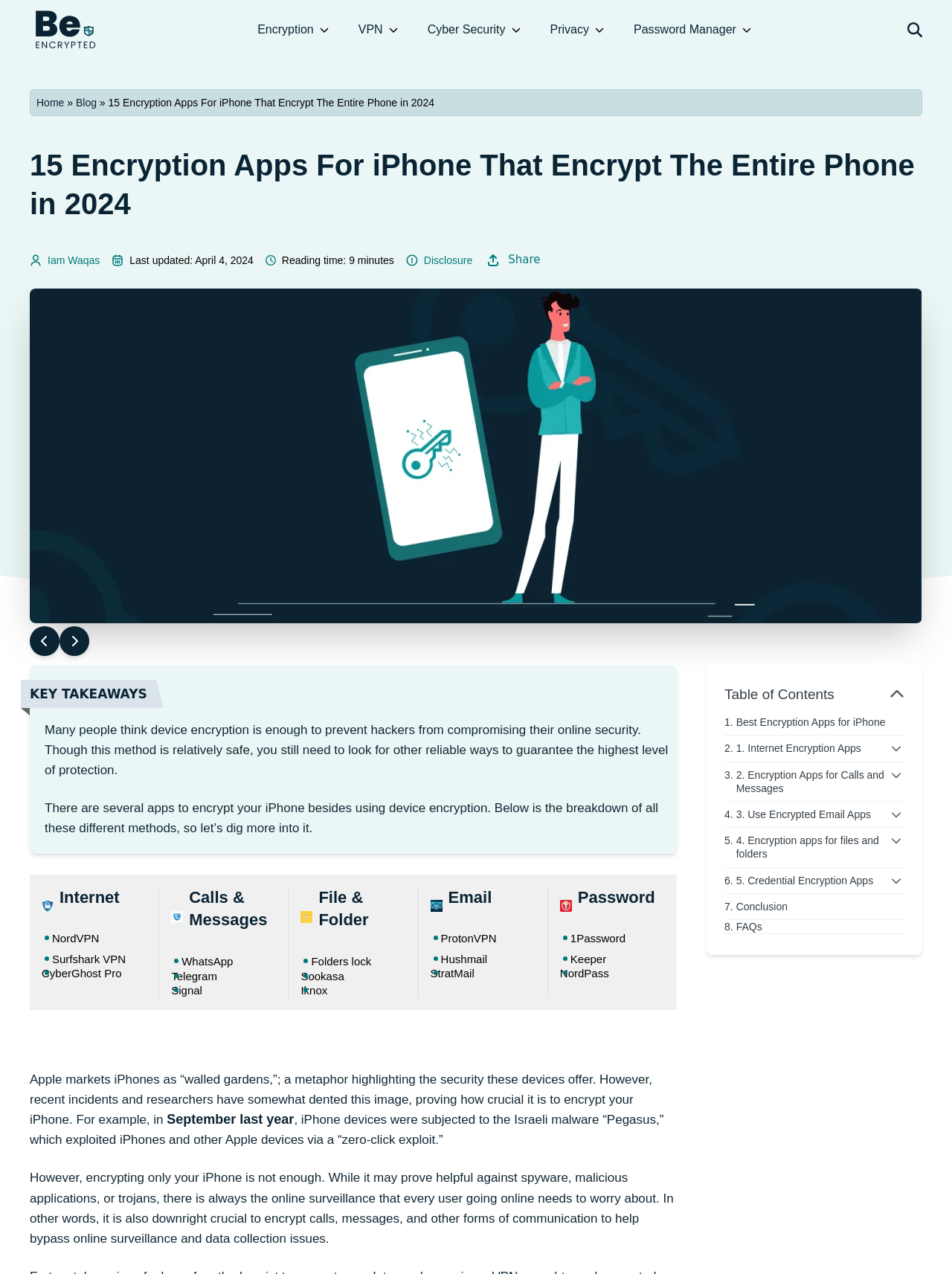Specify the bounding box coordinates of the element's area that should be clicked to execute the given instruction: "Visit the 'Home' page". The coordinates should be four float numbers between 0 and 1, i.e., [left, top, right, bottom].

[0.038, 0.076, 0.067, 0.085]